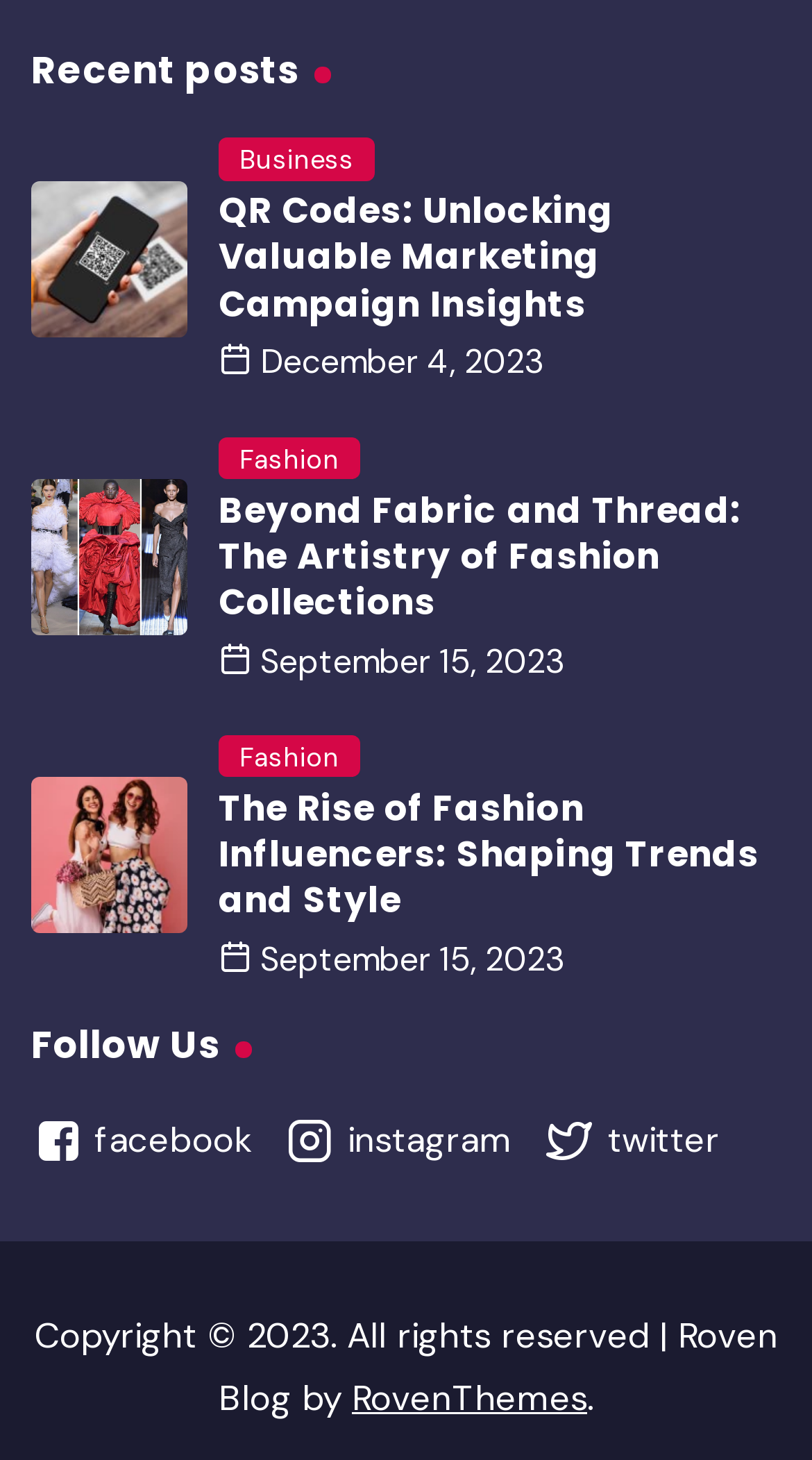Can you specify the bounding box coordinates of the area that needs to be clicked to fulfill the following instruction: "view recent posts"?

[0.038, 0.031, 0.962, 0.065]